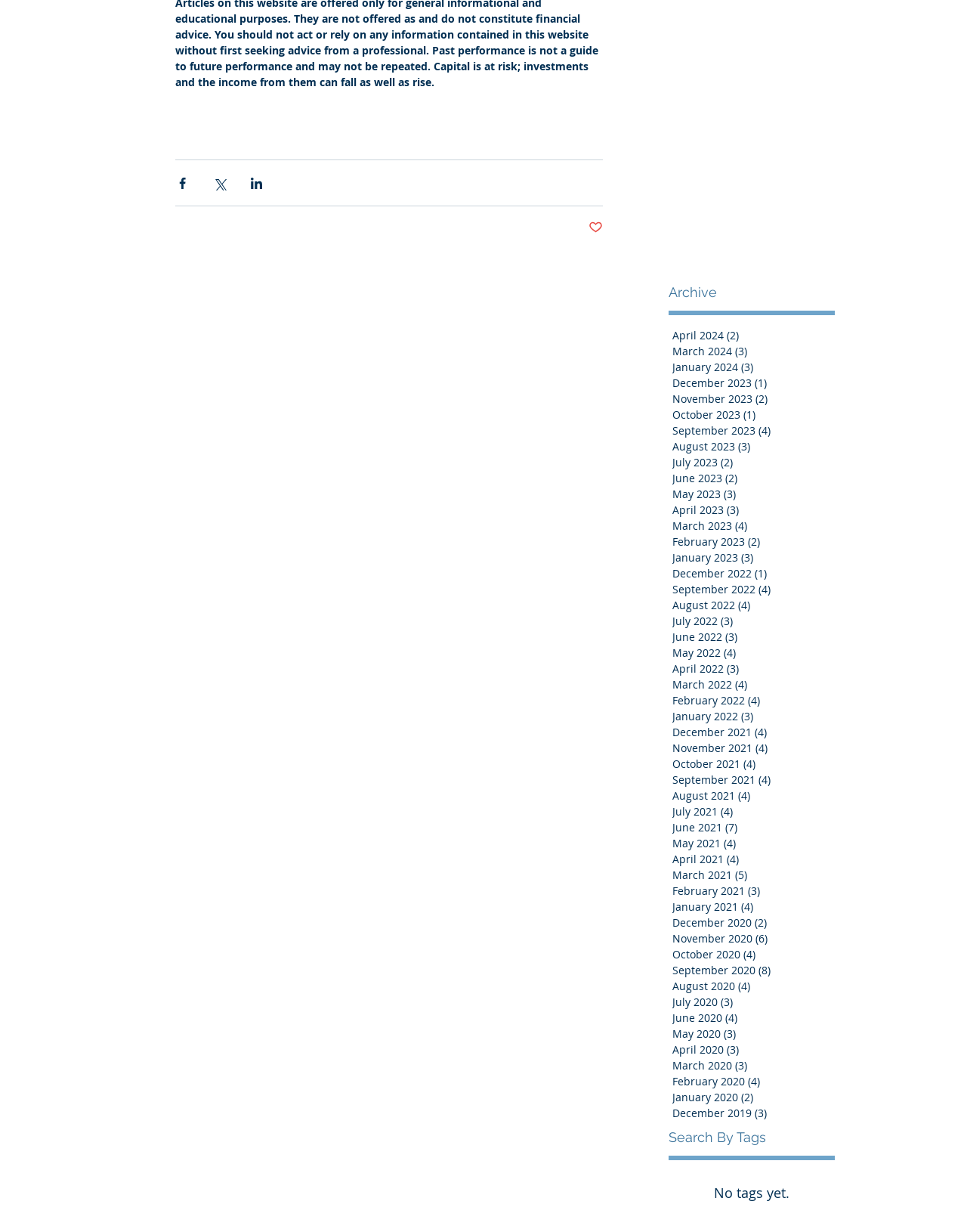Please identify the bounding box coordinates of where to click in order to follow the instruction: "View April 2024 posts".

[0.695, 0.266, 0.859, 0.279]